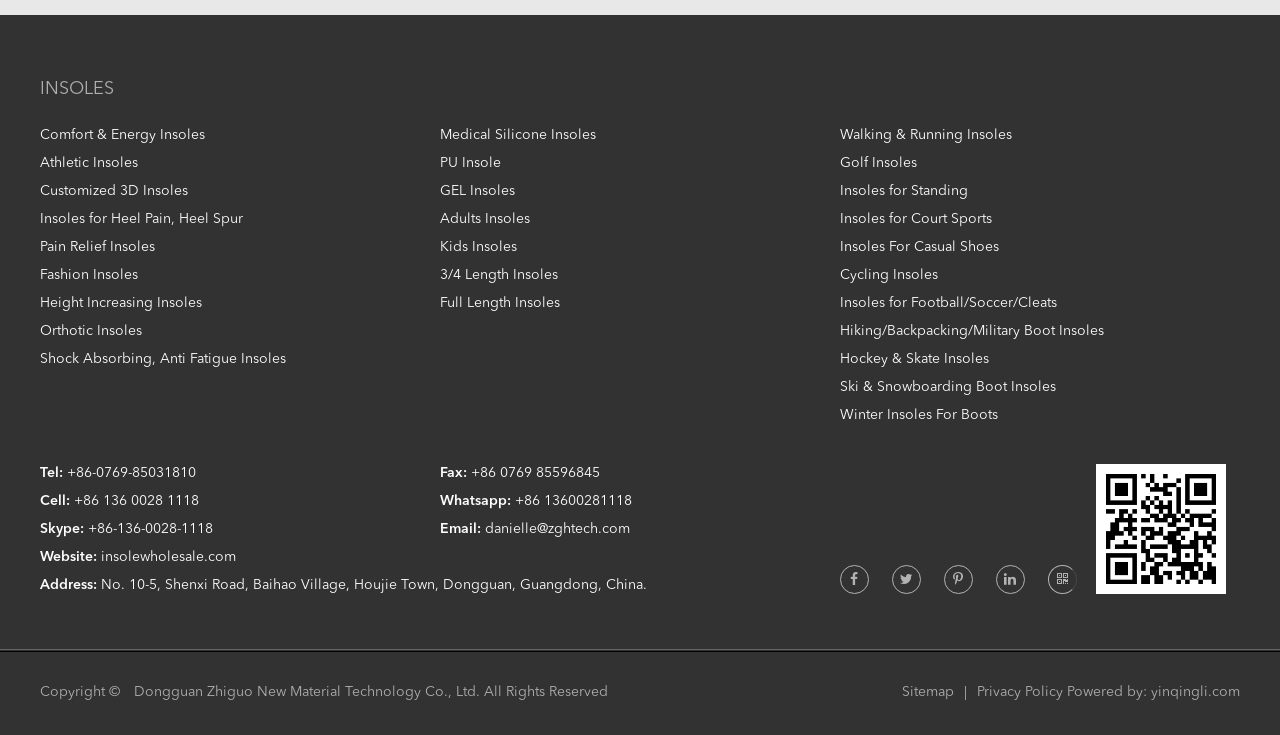Please identify the bounding box coordinates of the area that needs to be clicked to follow this instruction: "Learn about 'Comfort & Energy Insoles'".

[0.031, 0.175, 0.16, 0.194]